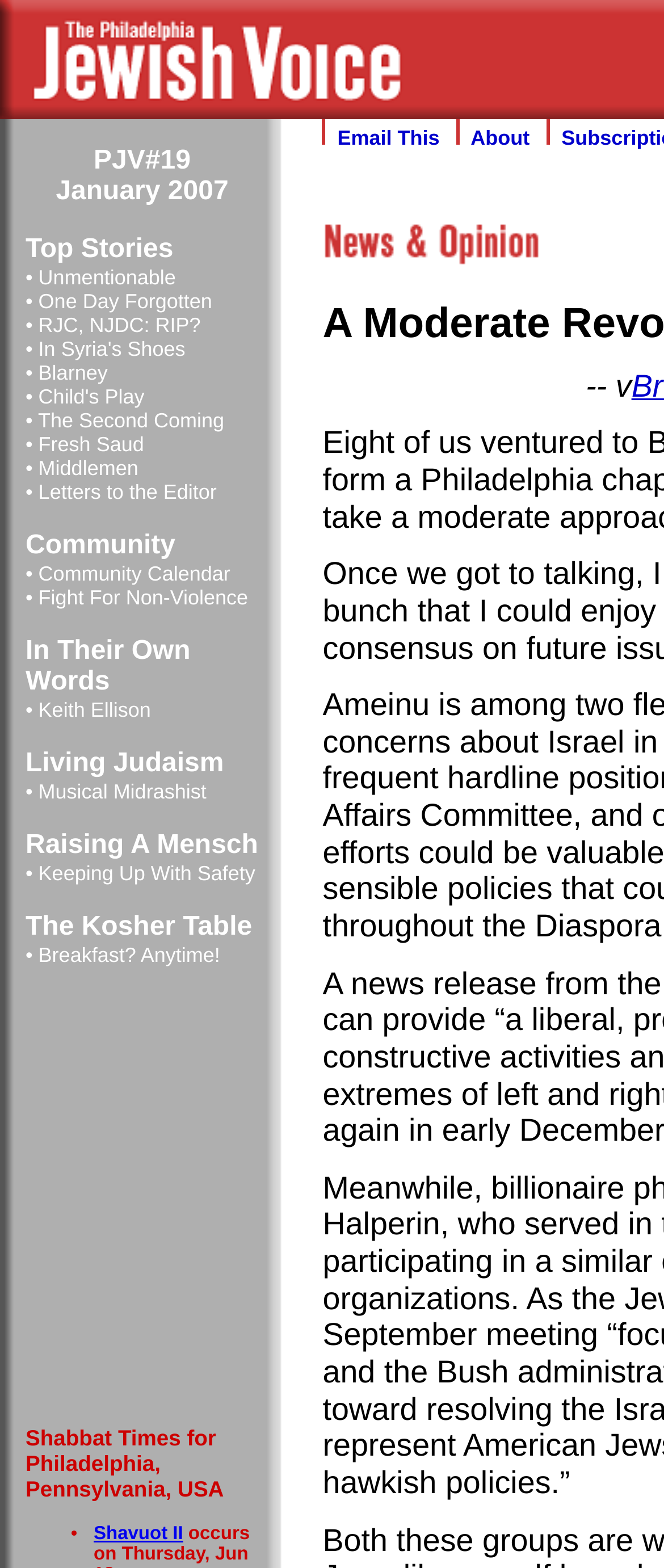What is the theme of the article 'Raising A Mensch • Keeping Up With Safety'?
Look at the image and answer the question with a single word or phrase.

Parenting